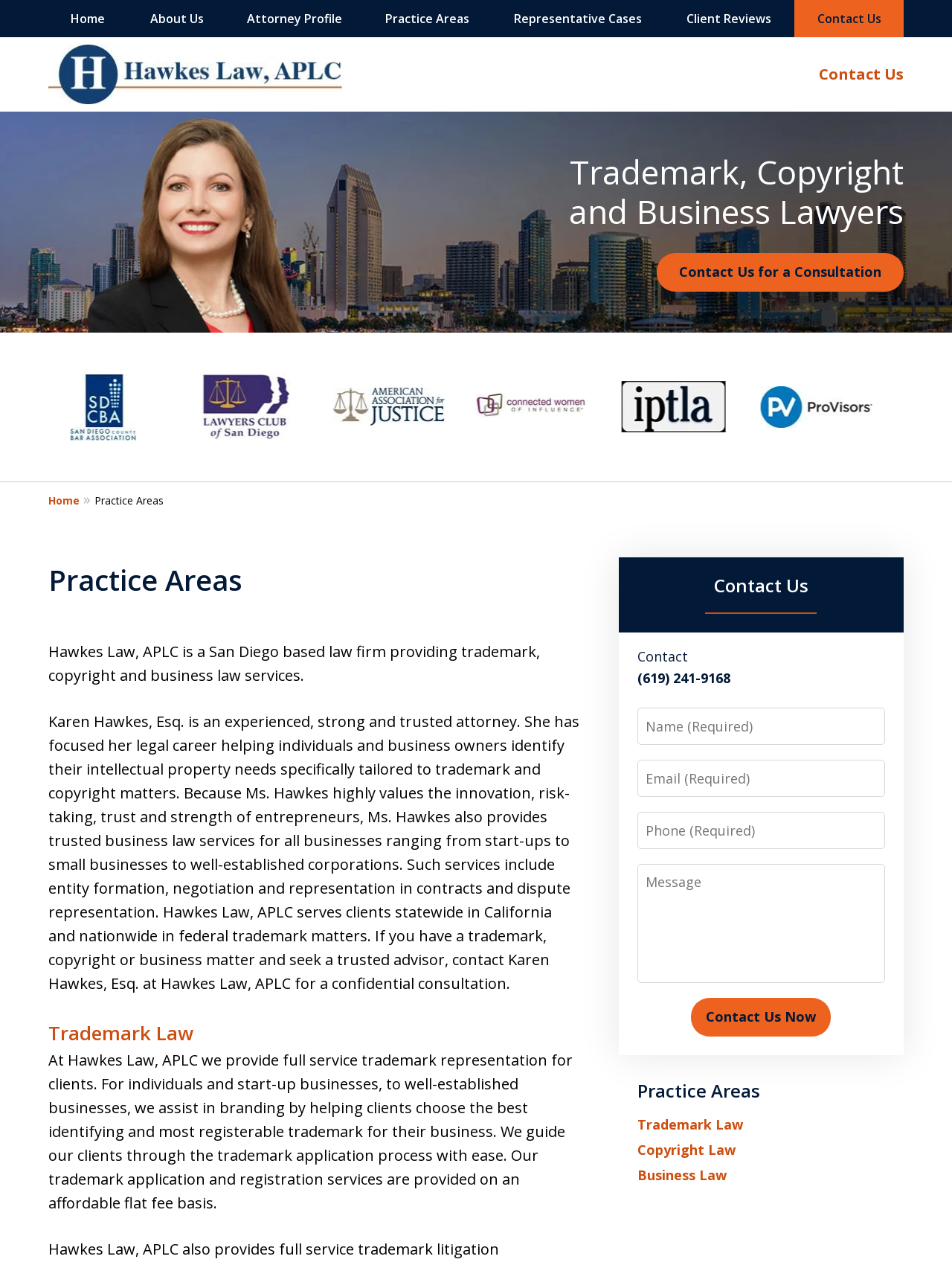Summarize the contents and layout of the webpage in detail.

The webpage is for Hawkes Law, APLC, a San Diego-based law firm specializing in trademark, copyright, and business law services. At the top left corner, there is a logo of Hawkes Law, APLC, and a navigation menu with links to "Home", "About Us", "Attorney Profile", "Practice Areas", "Representative Cases", "Client Reviews", and "Contact Us". 

Below the navigation menu, there is a banner image of Karen Hawkes, the attorney. On the right side of the banner, there are two lines of text: "Trademark, Copyright" and "and Business Lawyers". 

Further down, there is a call-to-action button "Contact Us for a Consultation" with some text and images of various associations and organizations, including the Lawyers Club of San Diego, American Association for Justice, and The State Bar of California.

The main content of the webpage is divided into three sections. The first section is about the law firm, describing its services and expertise in trademark, copyright, and business law. The second section is about the practice areas, with a heading "Practice Areas" and a subheading "Trademark Law". The third section is a contact form with fields for name, email, phone, and message, and a "Contact Us Now" button.

On the right side of the contact form, there are links to "Trademark Law", "Copyright Law", and "Business Law" under the heading "Practice Areas".